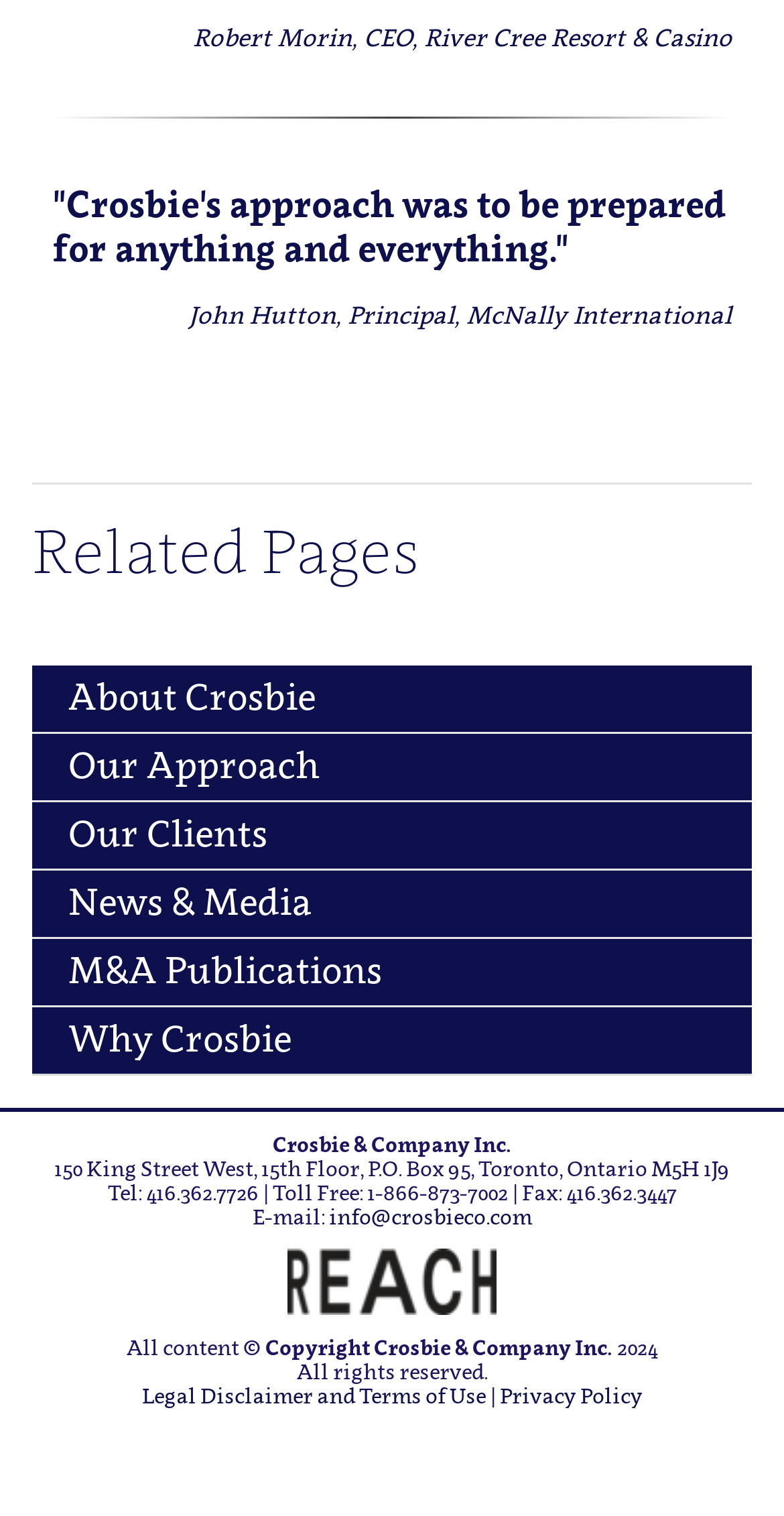How many links are there in the 'Related Pages' section?
Use the information from the screenshot to give a comprehensive response to the question.

The answer can be found by counting the number of link elements within the 'Related Pages' section, which are 'About Crosbie', 'Our Approach', 'Our Clients', 'News & Media', 'M&A Publications', and 'Why Crosbie'.